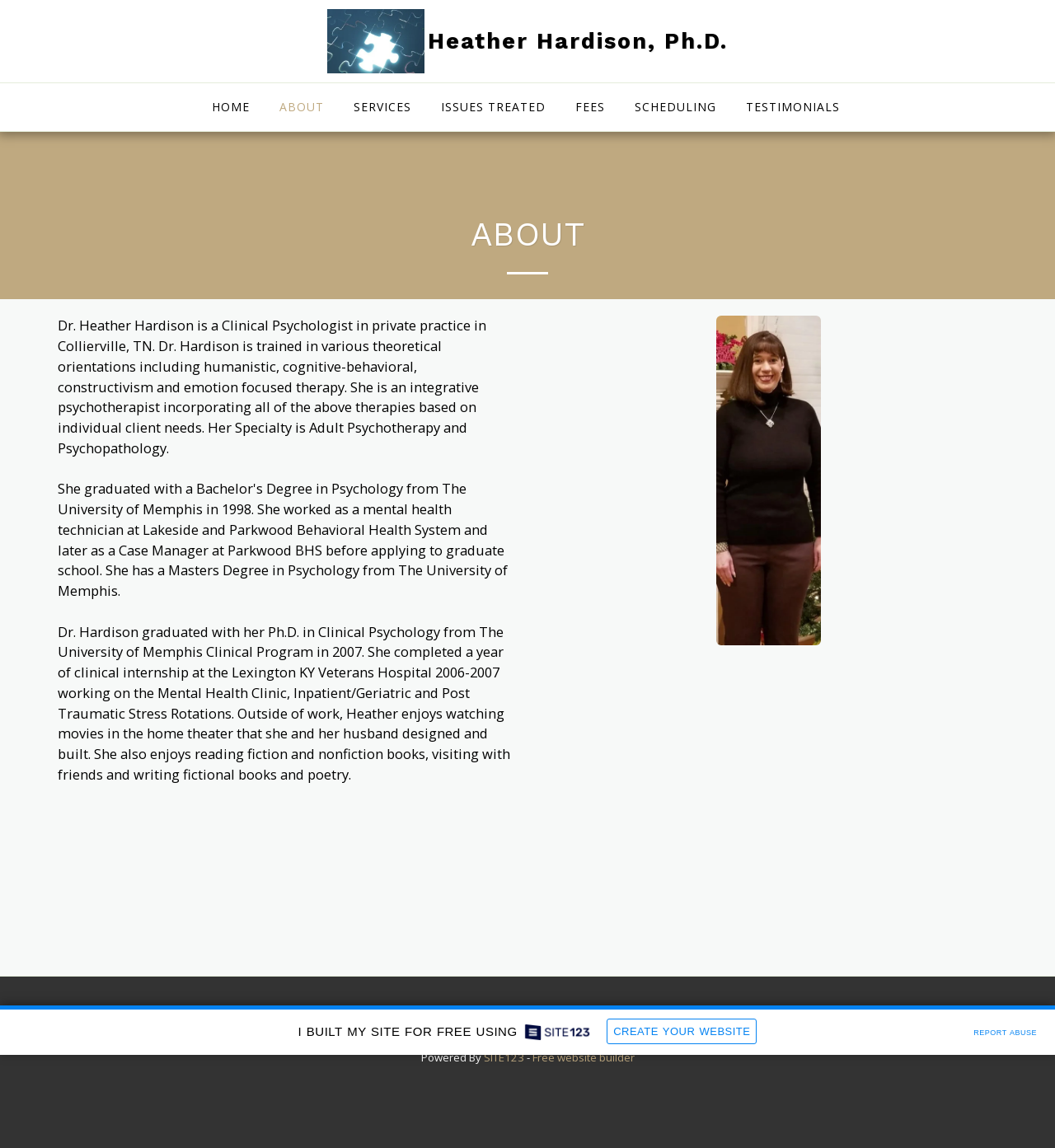Please identify the bounding box coordinates of the element I need to click to follow this instruction: "Click the HOME link".

[0.189, 0.083, 0.248, 0.103]